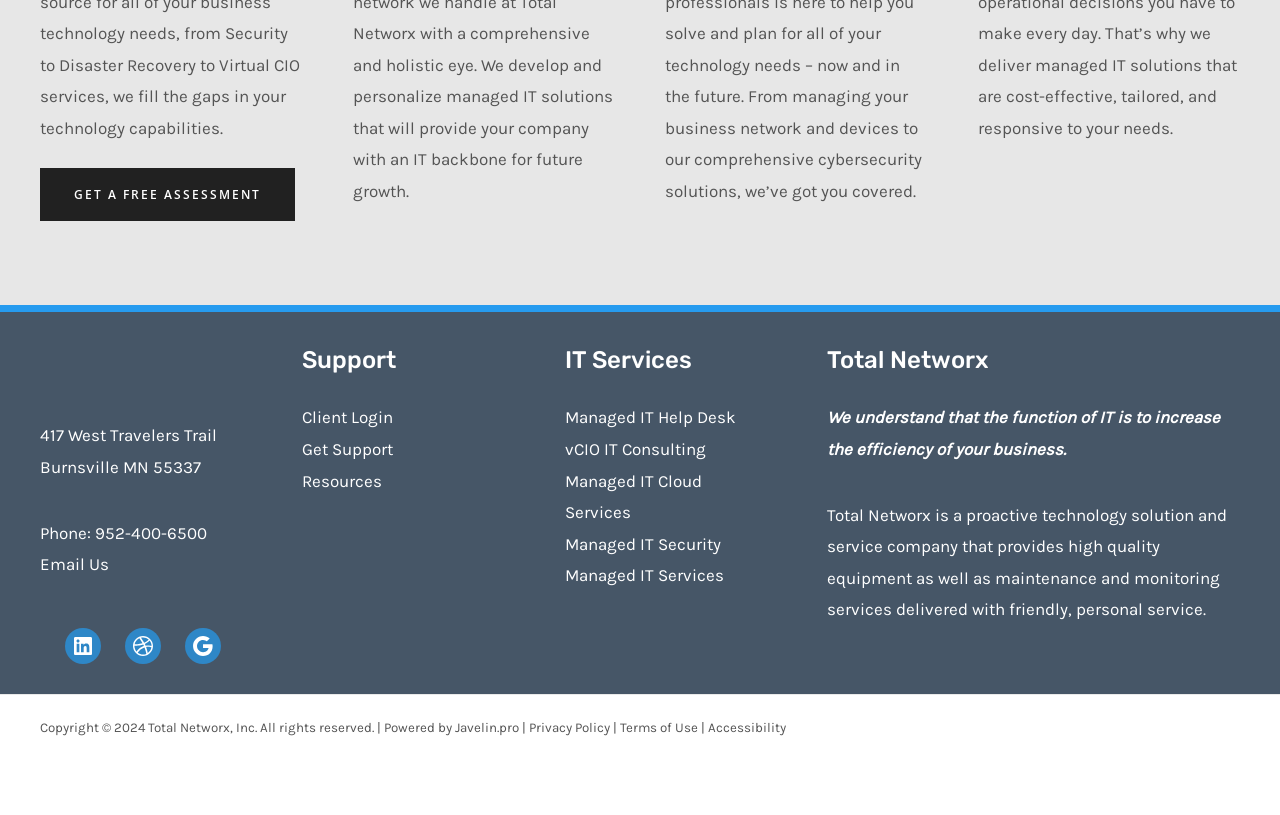Determine the bounding box coordinates for the element that should be clicked to follow this instruction: "View client login". The coordinates should be given as four float numbers between 0 and 1, in the format [left, top, right, bottom].

[0.236, 0.5, 0.307, 0.524]